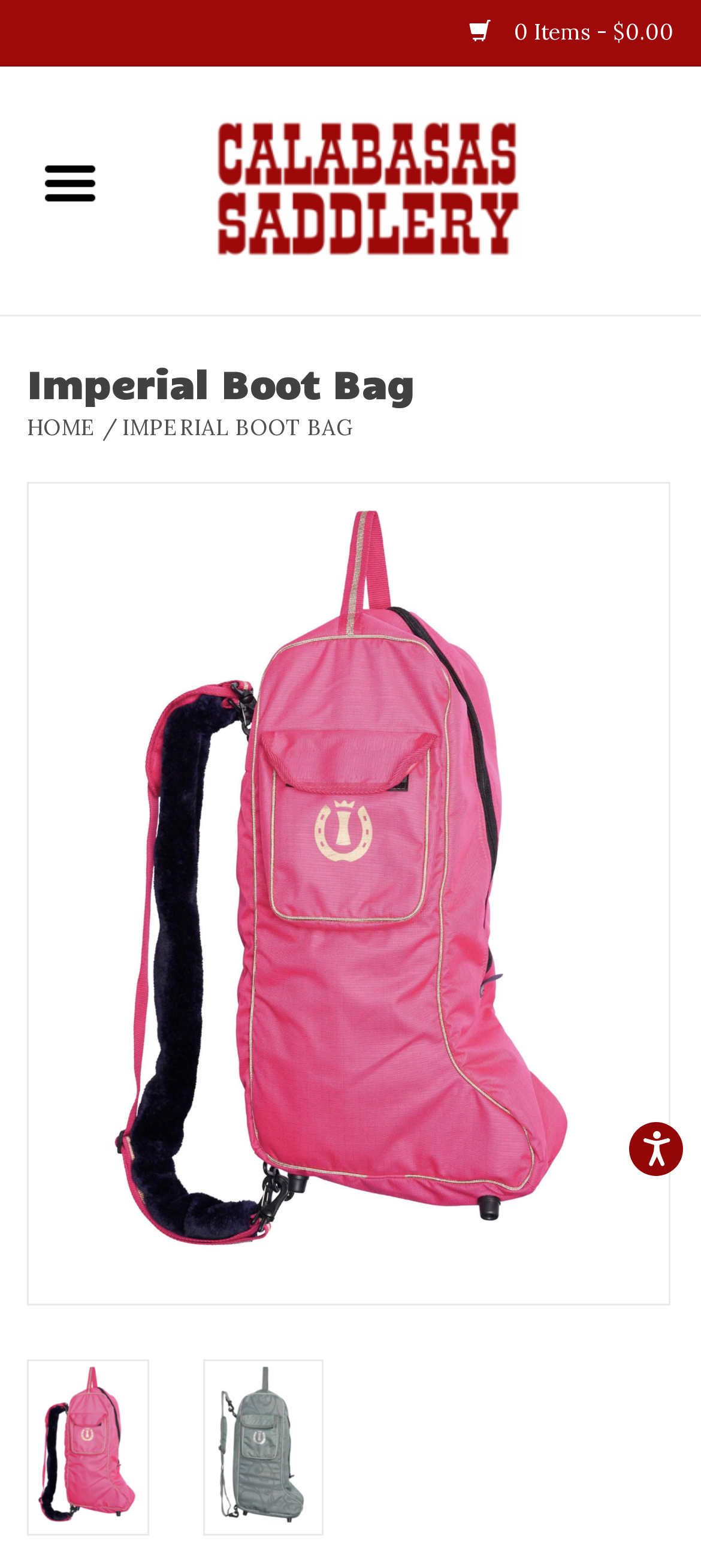Identify the bounding box coordinates of the region I need to click to complete this instruction: "Open accessibility options".

[0.897, 0.716, 0.974, 0.75]